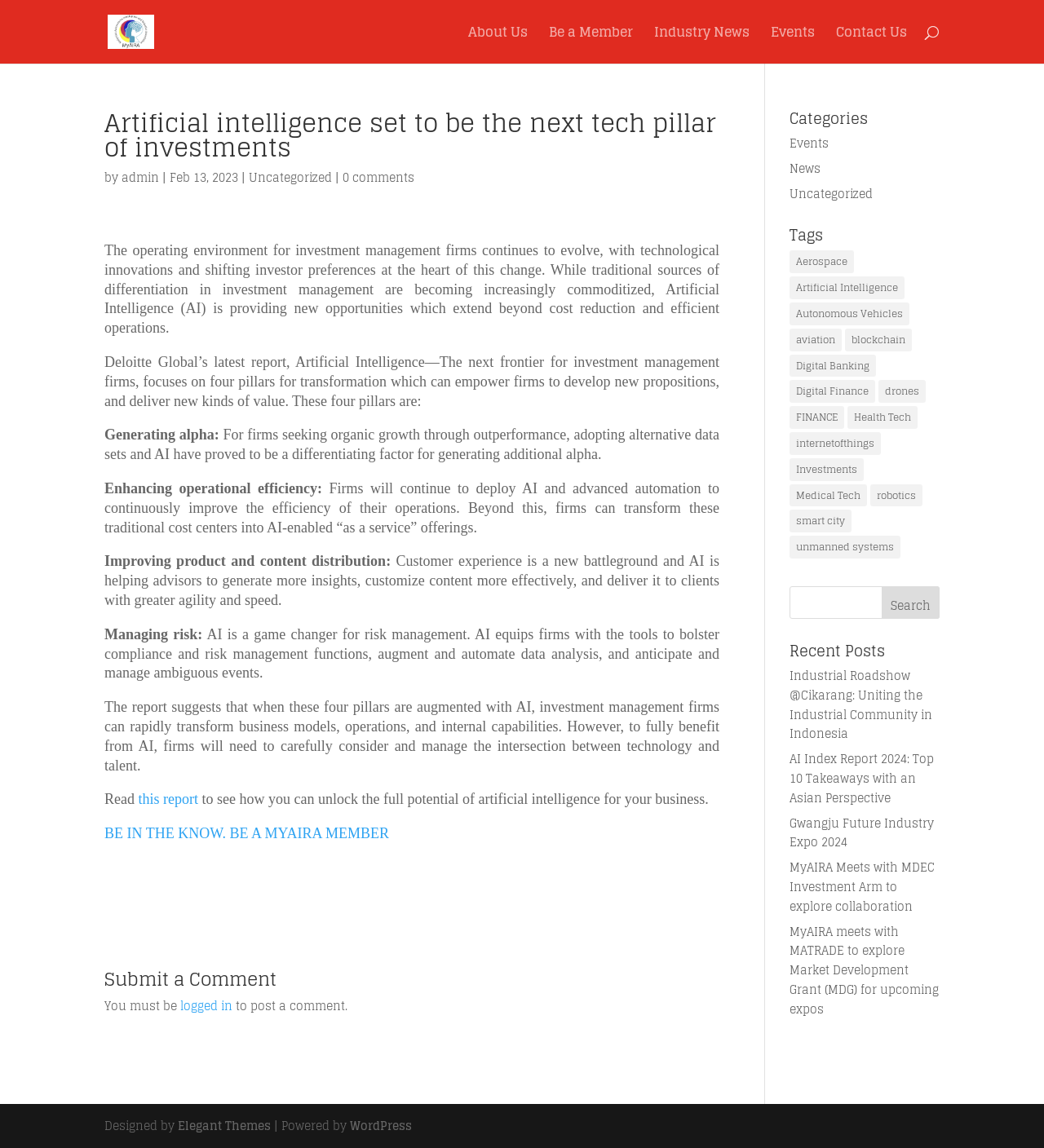Determine the main text heading of the webpage and provide its content.

Artificial intelligence set to be the next tech pillar of investments